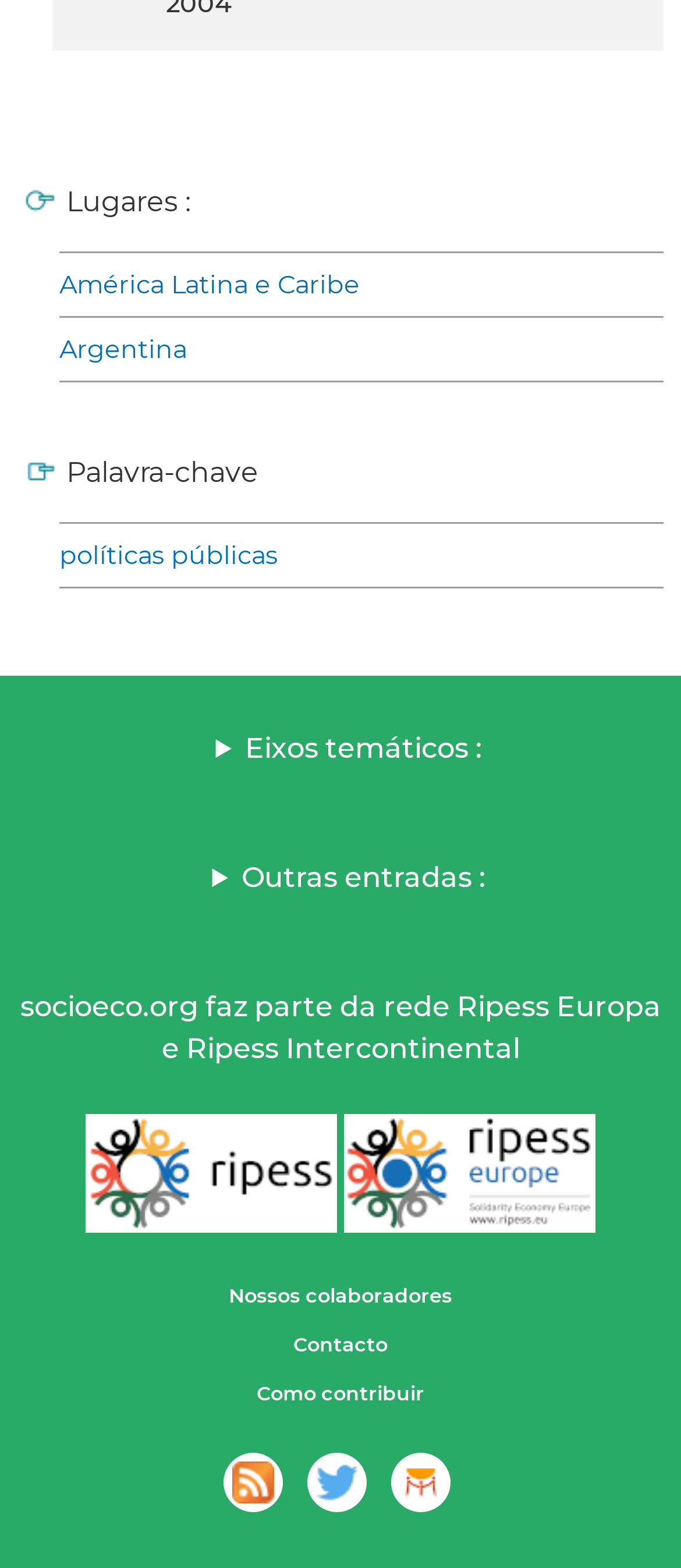Determine the bounding box coordinates of the clickable element to complete this instruction: "Visit RIPESS". Provide the coordinates in the format of four float numbers between 0 and 1, [left, top, right, bottom].

[0.126, 0.71, 0.495, 0.786]